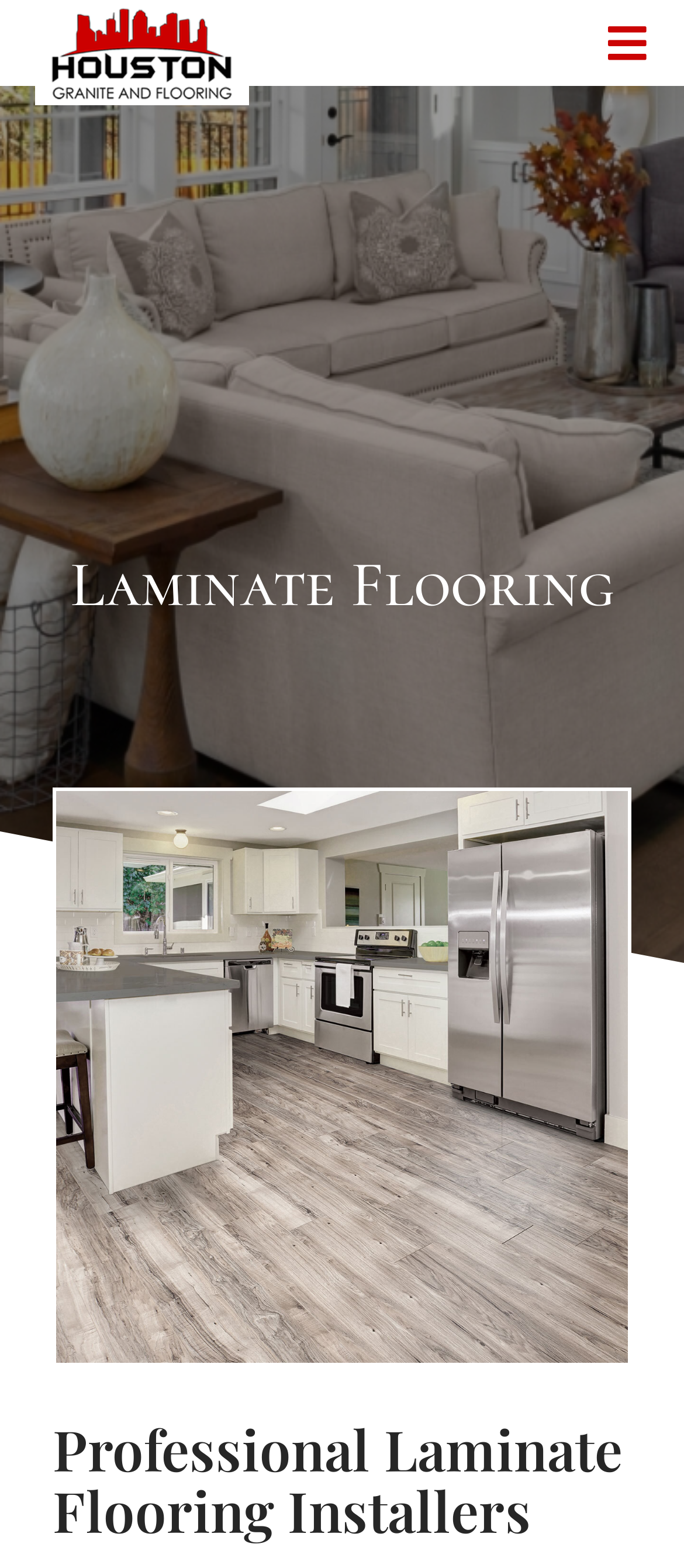What is the purpose of the button with uf0c9 uf00d icon?
Please provide a comprehensive answer based on the details in the screenshot.

I found a button element with the icon uf0c9 uf00d and the text 'Toggle Navigation'. This button is likely used to expand or collapse the navigation menu, as it has the attribute 'expanded: False' and controls the 'menu-mobile-main-menu' element.